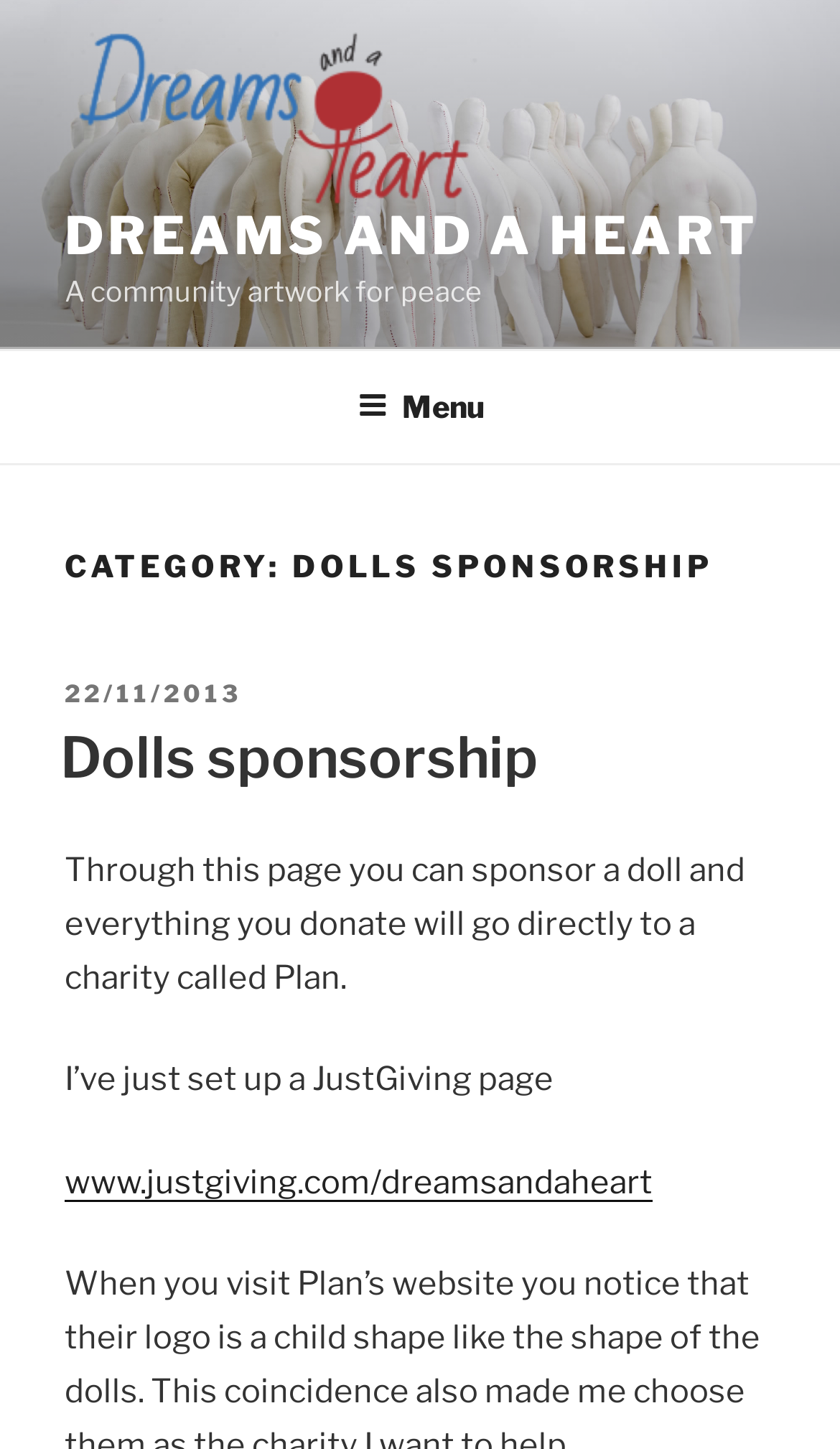Carefully examine the image and provide an in-depth answer to the question: What is the name of the community artwork?

The webpage displays an image and a link with the text 'dreams and a heart A community artwork for peace', suggesting that 'Dreams and a Heart' is the name of the community artwork.